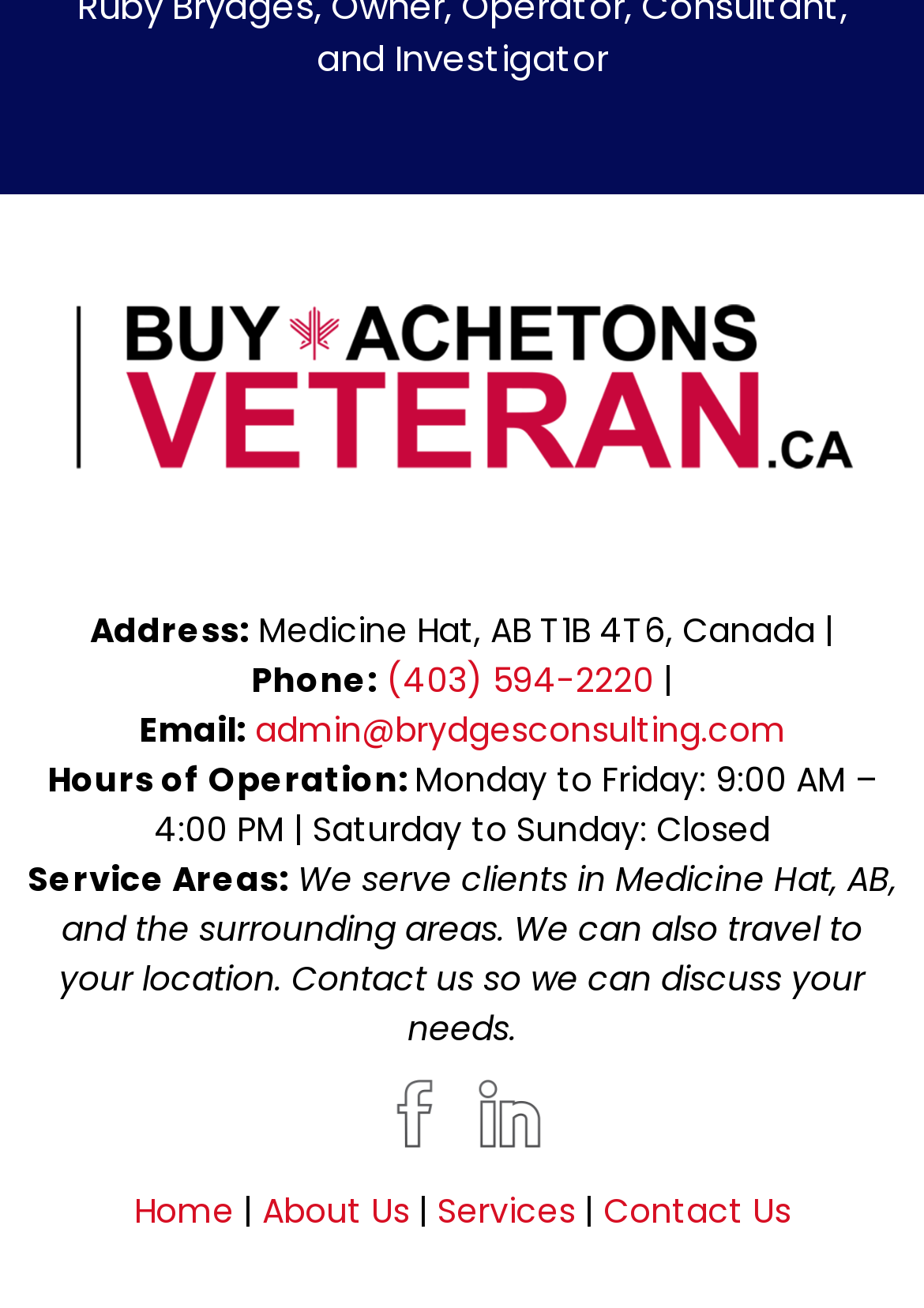Can you find the bounding box coordinates of the area I should click to execute the following instruction: "Contact us"?

[0.653, 0.908, 0.855, 0.945]